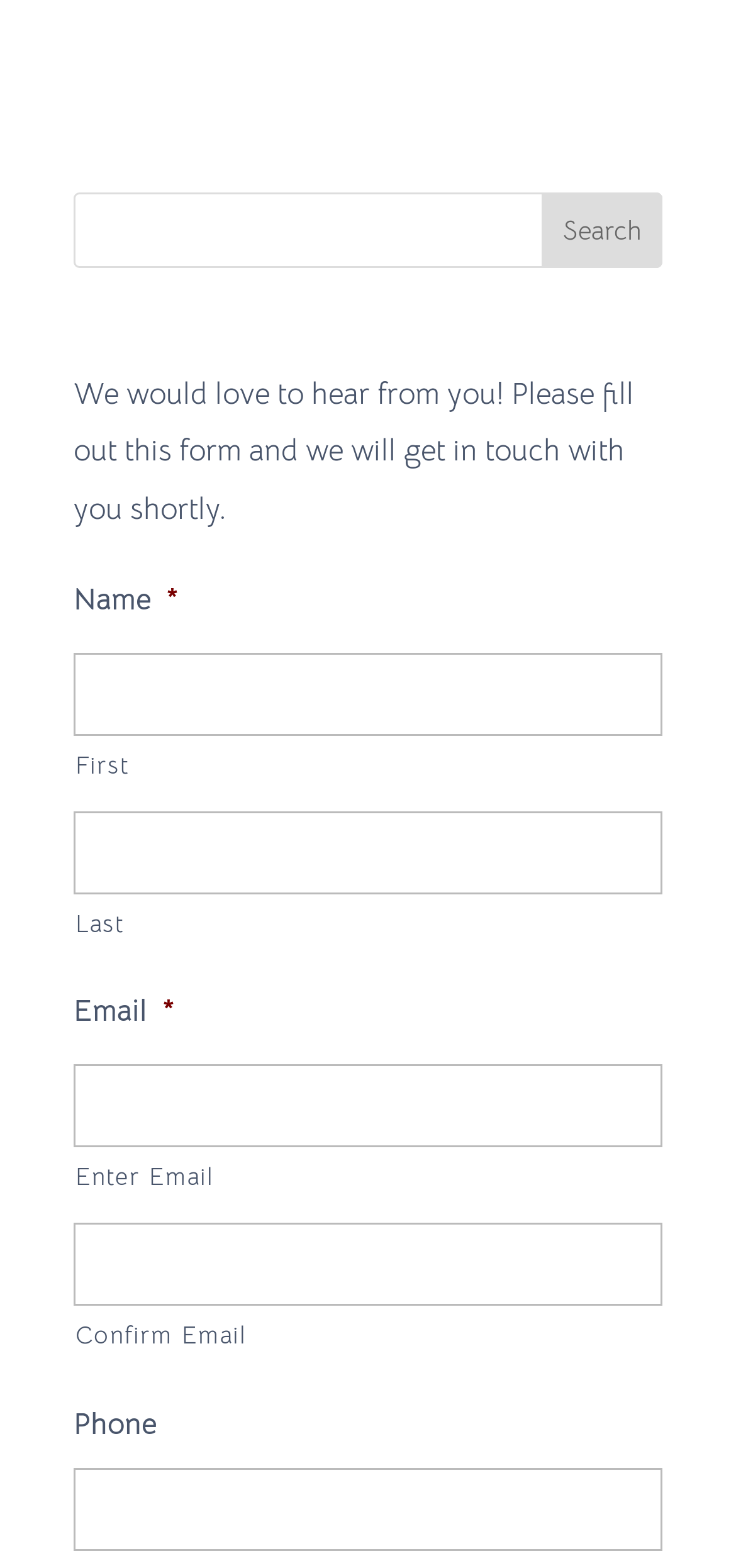What is the message displayed at the top of the webpage?
Give a one-word or short-phrase answer derived from the screenshot.

We would love to hear from you!